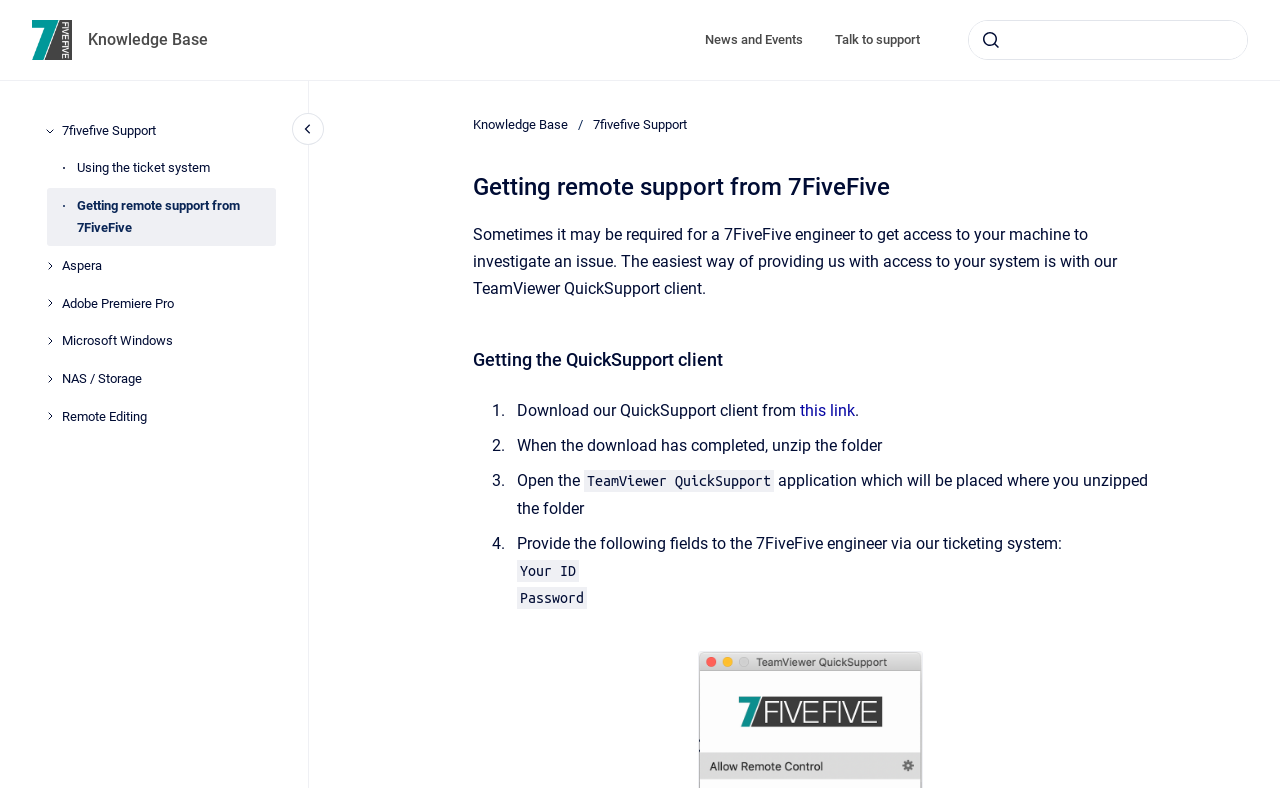Refer to the image and answer the question with as much detail as possible: What is the first step to get the QuickSupport client?

According to the instructions on the webpage, the first step to get the QuickSupport client is to download it from the provided link, which is mentioned in the step '1. Download our QuickSupport client from this link'.